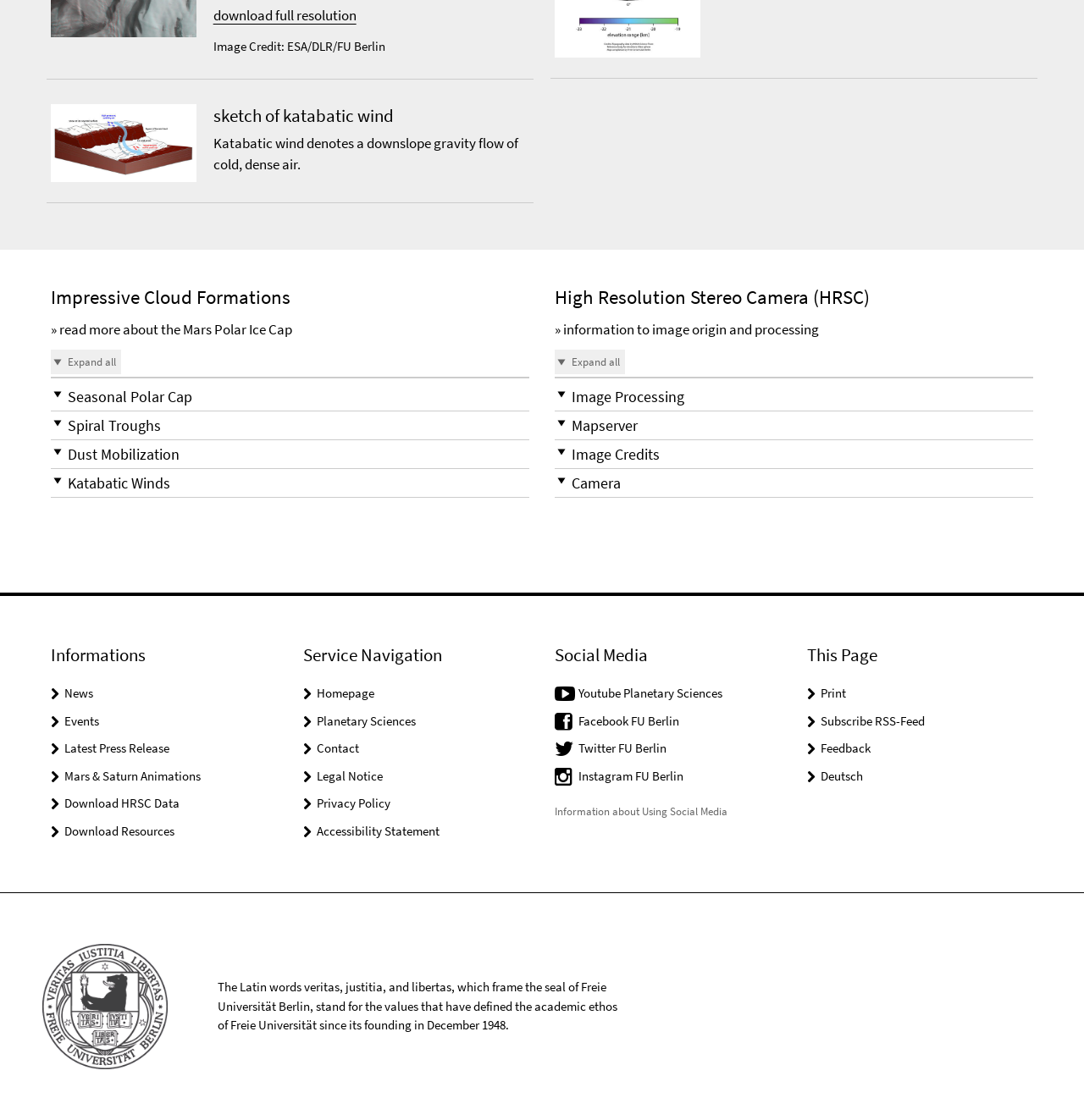Bounding box coordinates are given in the format (top-left x, top-left y, bottom-right x, bottom-right y). All values should be floating point numbers between 0 and 1. Provide the bounding box coordinate for the UI element described as: Instagram FU Berlin

[0.534, 0.685, 0.63, 0.7]